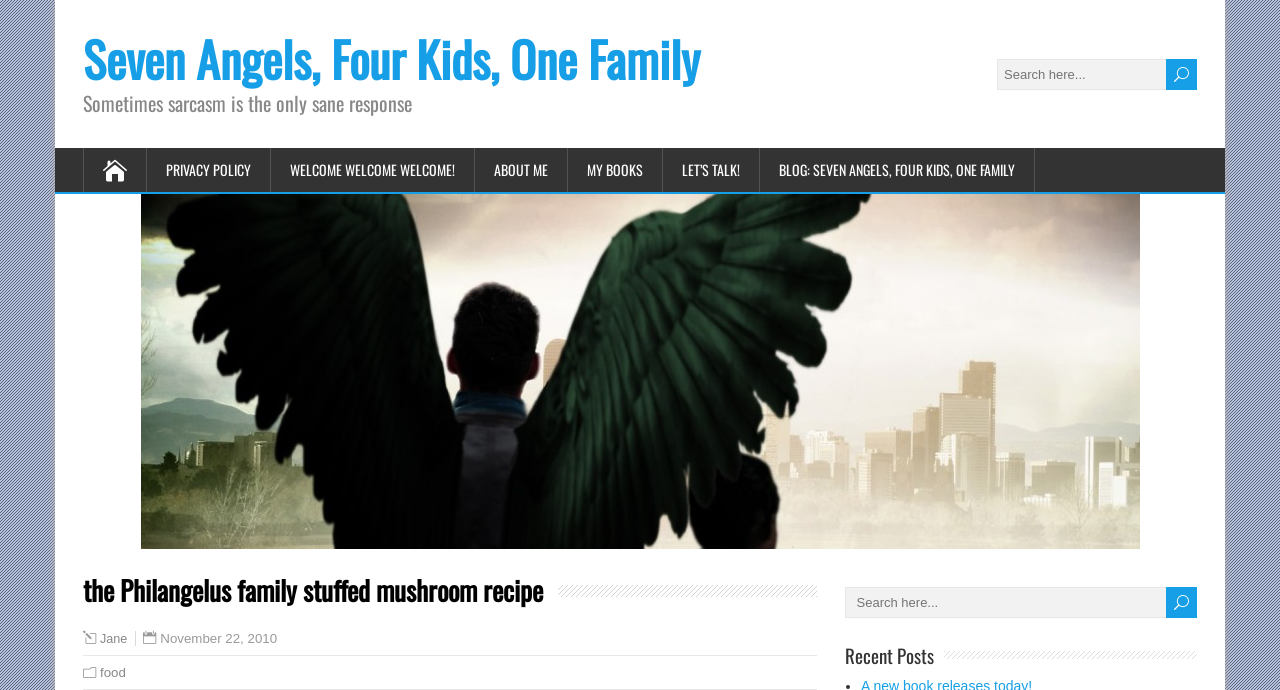Provide the bounding box coordinates of the area you need to click to execute the following instruction: "view recent posts".

[0.66, 0.929, 0.73, 0.97]